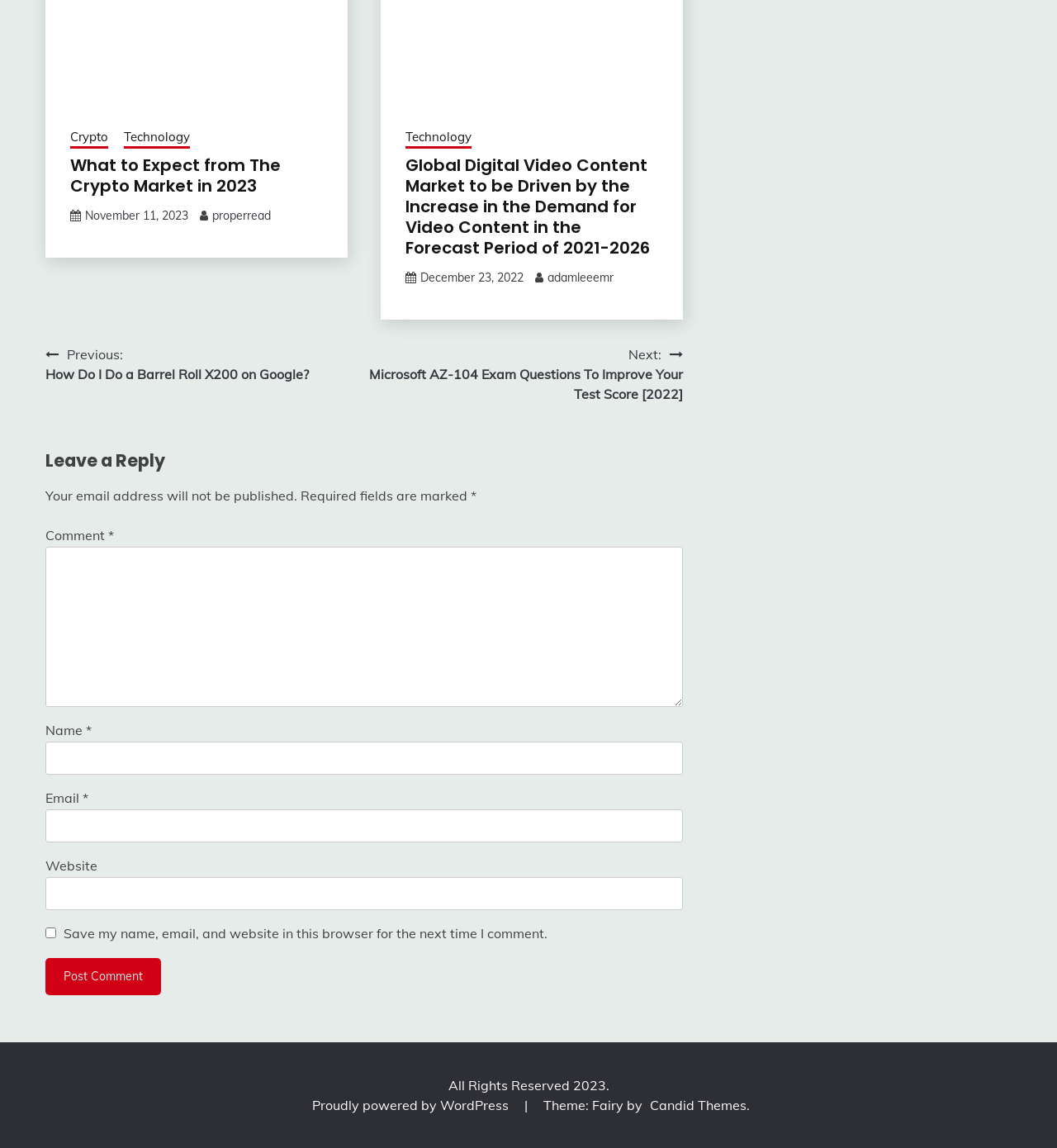Identify the bounding box coordinates necessary to click and complete the given instruction: "Click on the 'Post Comment' button".

[0.043, 0.835, 0.152, 0.867]